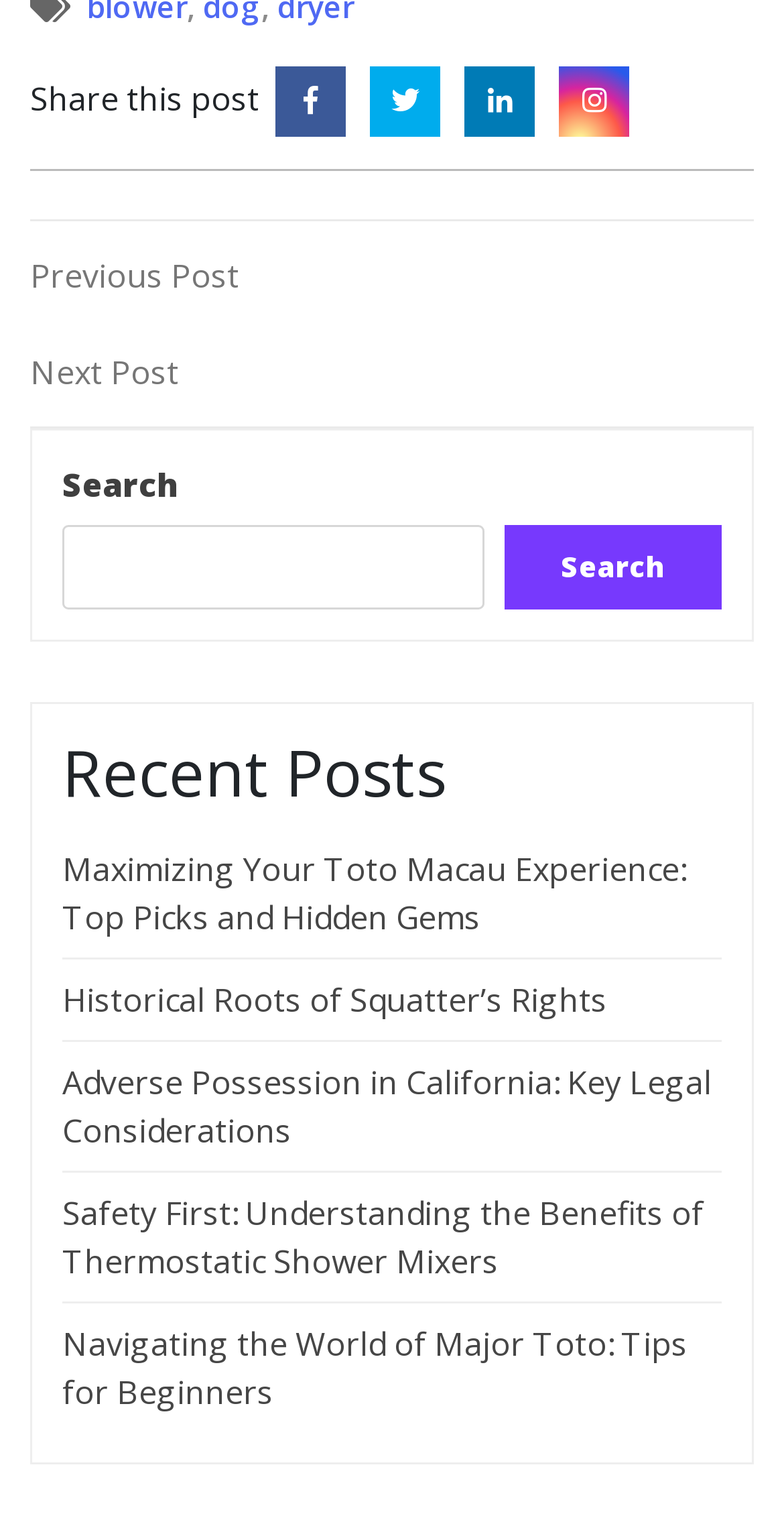What is the function of the search bar?
Answer the question in as much detail as possible.

The search bar, located in the middle of the page, allows users to search for specific posts by entering keywords or phrases.